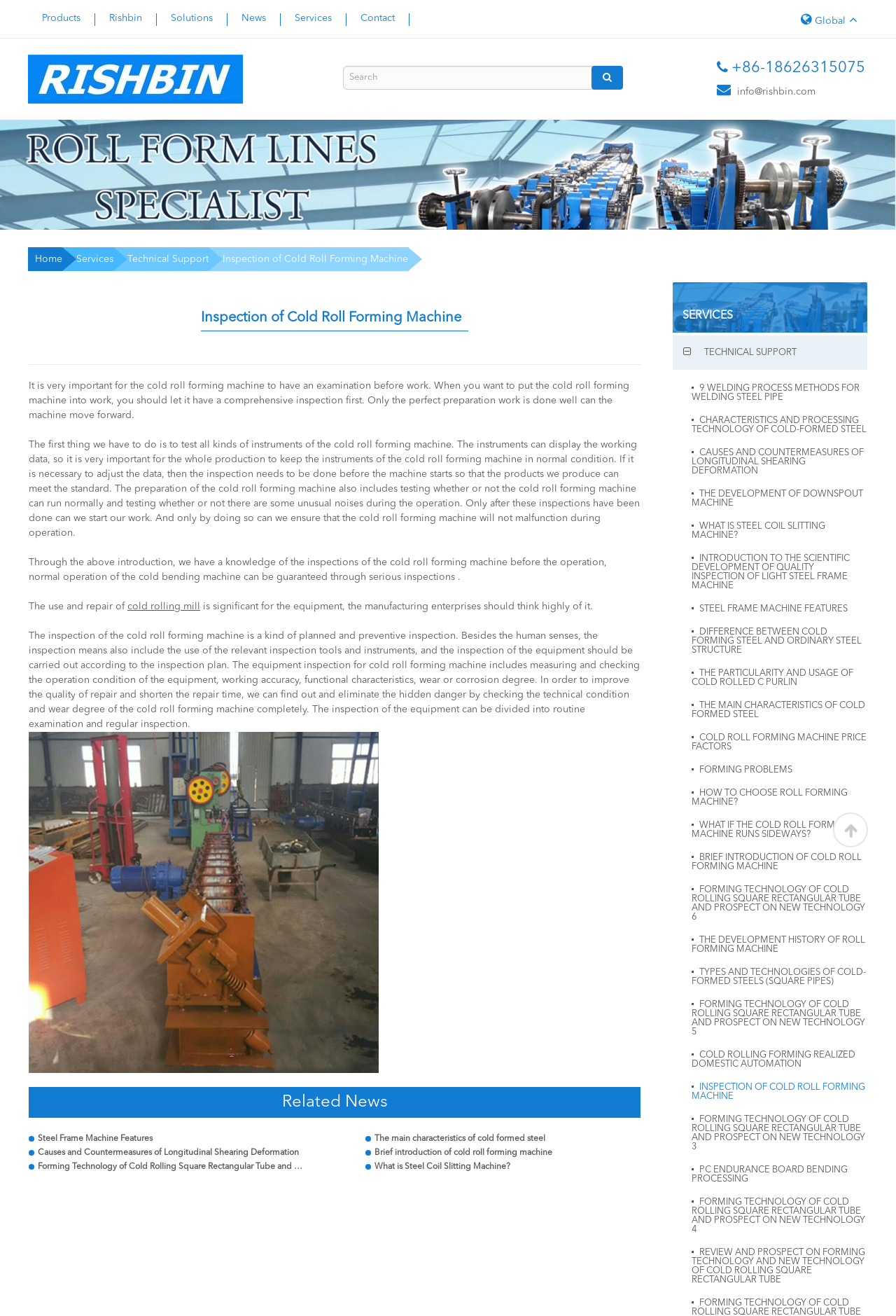Could you highlight the region that needs to be clicked to execute the instruction: "Click on the 'Rishbin' link"?

[0.106, 0.01, 0.175, 0.02]